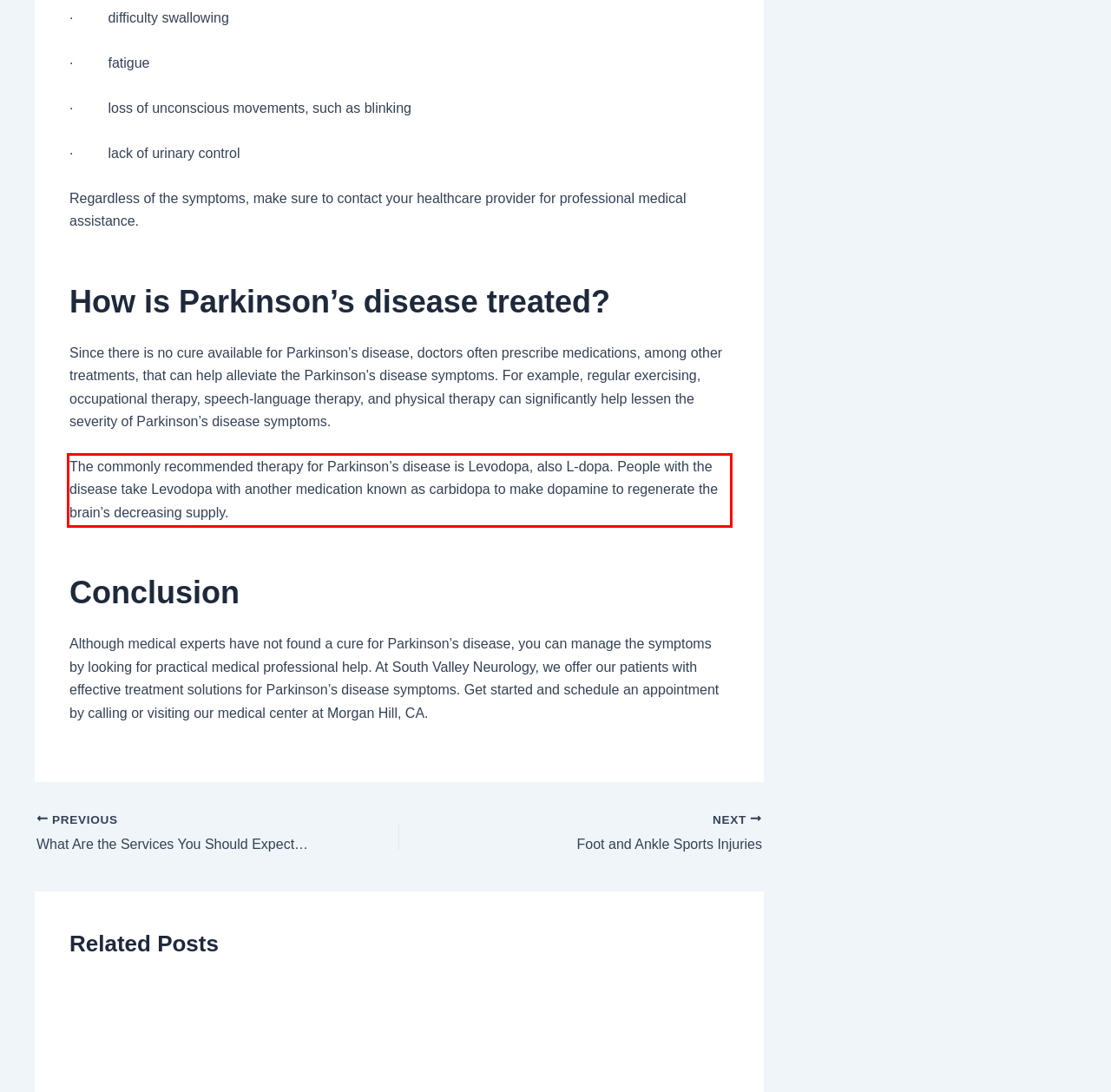You are given a screenshot of a webpage with a UI element highlighted by a red bounding box. Please perform OCR on the text content within this red bounding box.

The commonly recommended therapy for Parkinson’s disease is Levodopa, also L-dopa. People with the disease take Levodopa with another medication known as carbidopa to make dopamine to regenerate the brain’s decreasing supply.